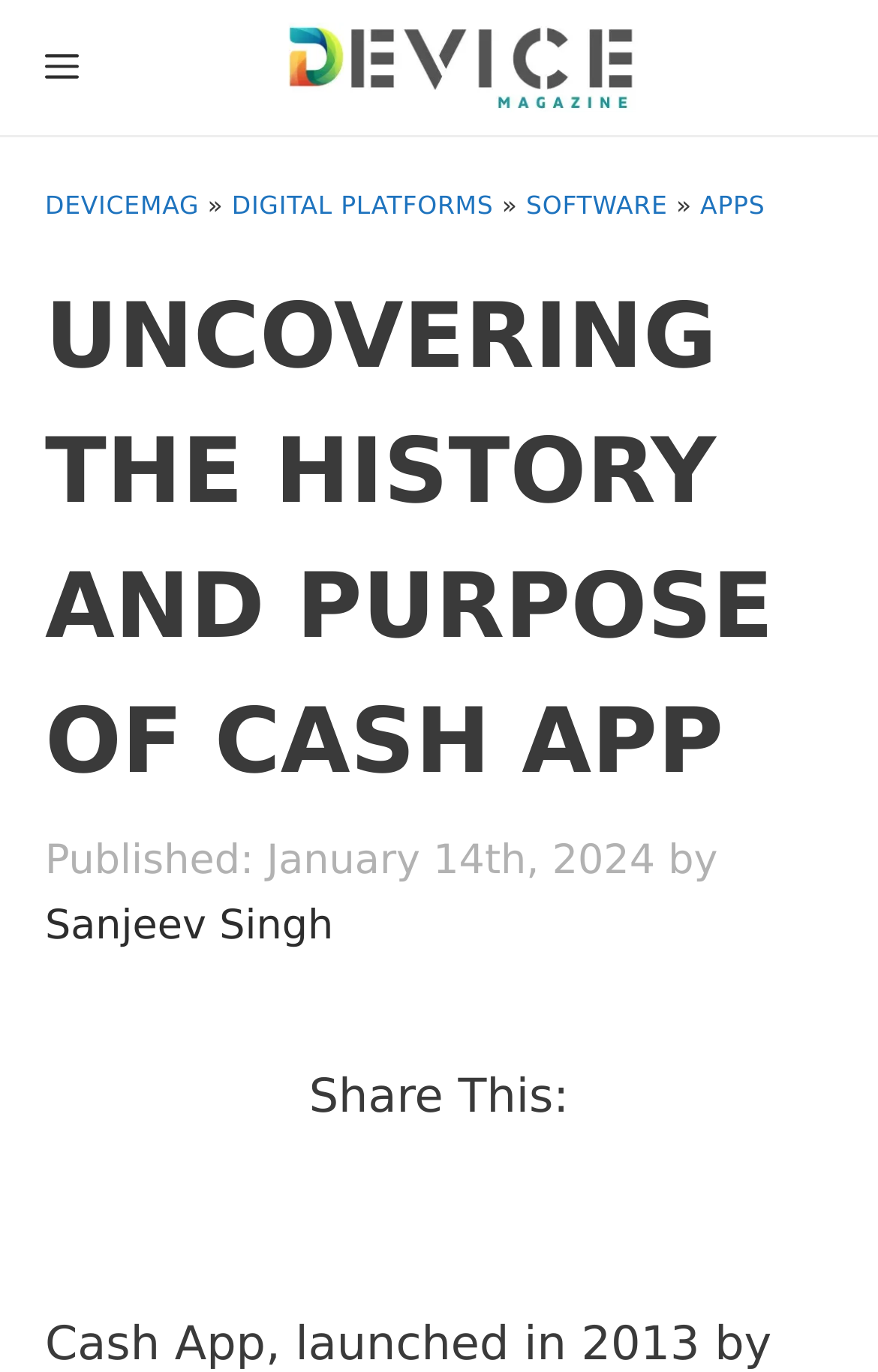Give a detailed explanation of the elements present on the webpage.

The webpage is about the history and purpose of Cash App, a mobile banking platform. At the top left corner, there is a button labeled "MENU" that controls a mobile menu. To the right of the button, there is a link to "DeviceMAG" accompanied by an image with the same name. 

Below the top section, there is a header area that spans the entire width of the page. Within this area, there is a navigation section with breadcrumbs, consisting of links to "DEVICEMAG", "DIGITAL PLATFORMS", "SOFTWARE", and "APPS". 

Following the navigation section, there is a heading that reads "UNCOVERING THE HISTORY AND PURPOSE OF CASH APP". Below the heading, there is a time element displaying the publication date "January 14th, 2024". Next to the time element, there is a text "by" followed by a link to the author "Sanjeev Singh". 

At the bottom of the header area, there is a text "Share This:" positioned near the center of the page.